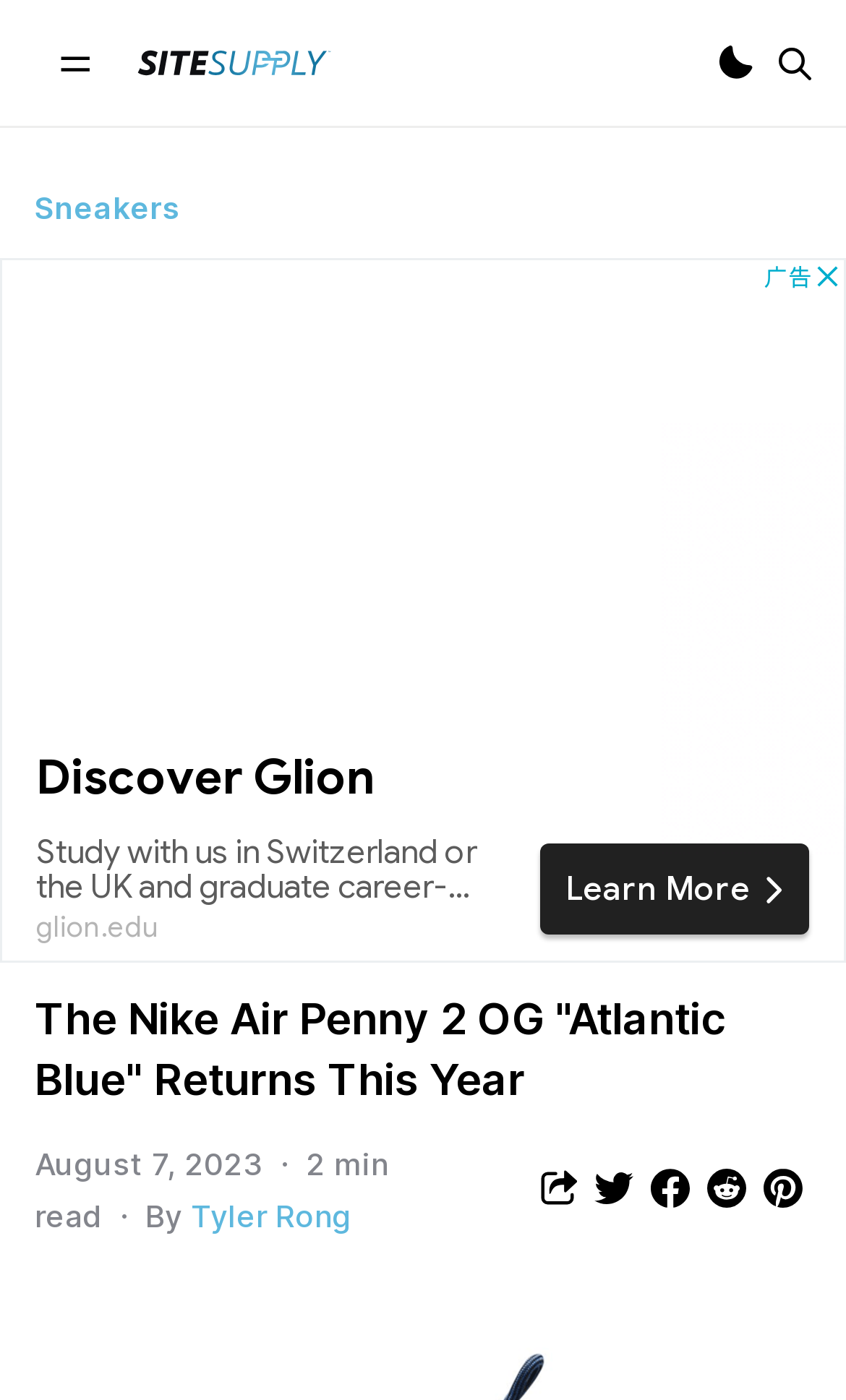Can you show the bounding box coordinates of the region to click on to complete the task described in the instruction: "Open mobile menu"?

[0.041, 0.028, 0.138, 0.065]